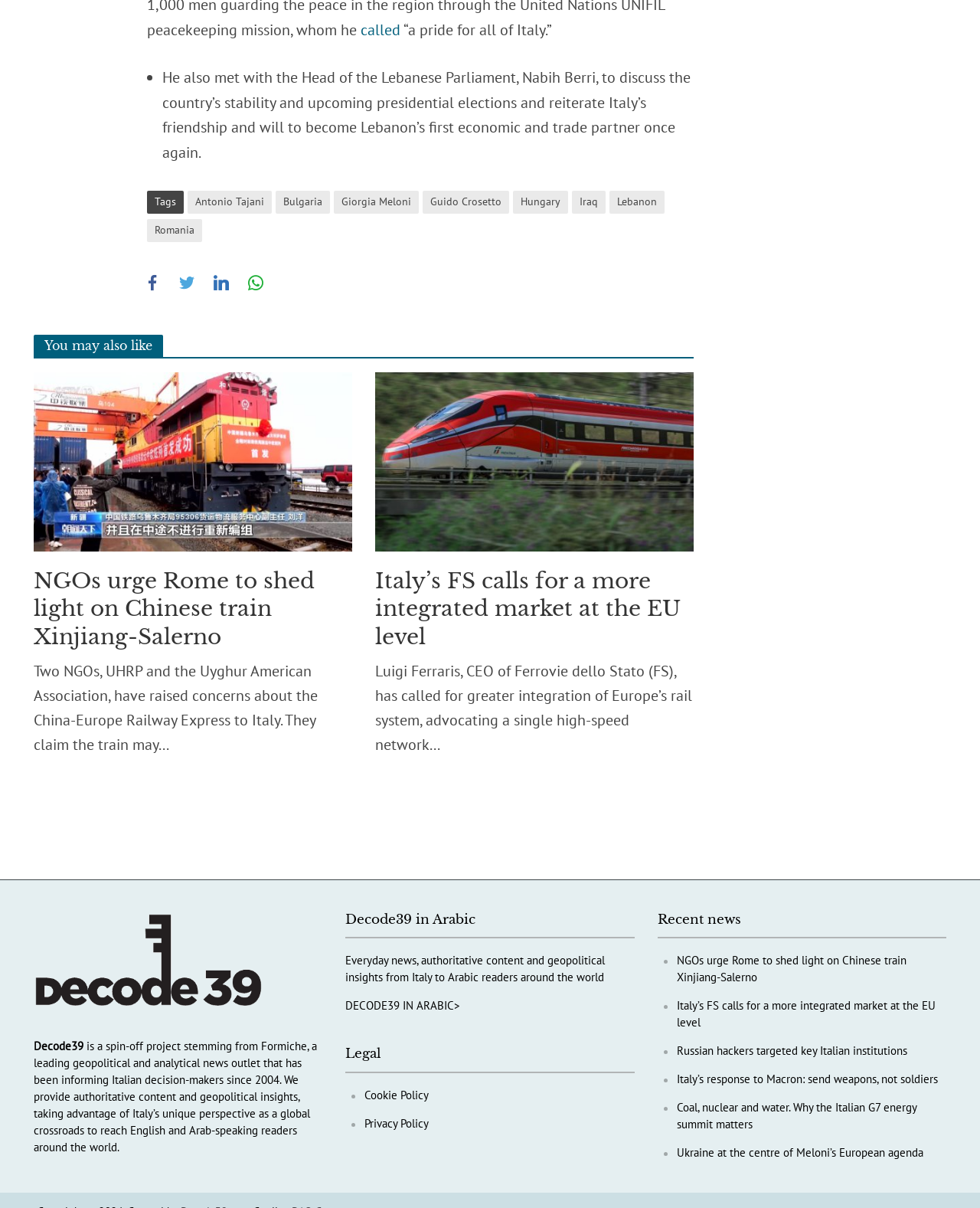What is the topic of the article with the heading 'NGOs urge Rome to shed light on Chinese train Xinjiang-Salerno'?
Answer with a single word or phrase by referring to the visual content.

Chinese train Xinjiang-Salerno